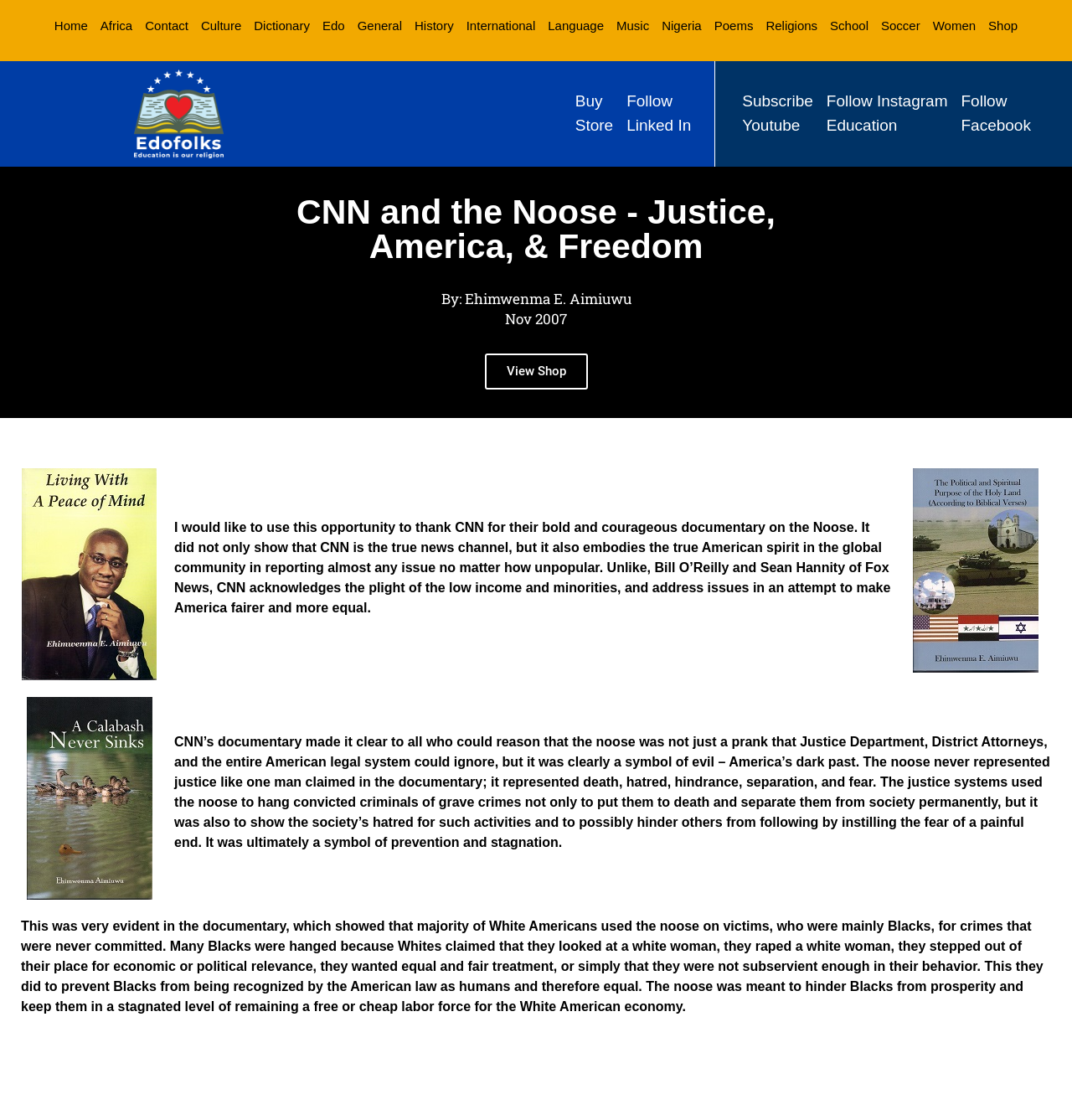Please provide the bounding box coordinates for the element that needs to be clicked to perform the instruction: "Click on the Africa link". The coordinates must consist of four float numbers between 0 and 1, formatted as [left, top, right, bottom].

[0.094, 0.015, 0.124, 0.032]